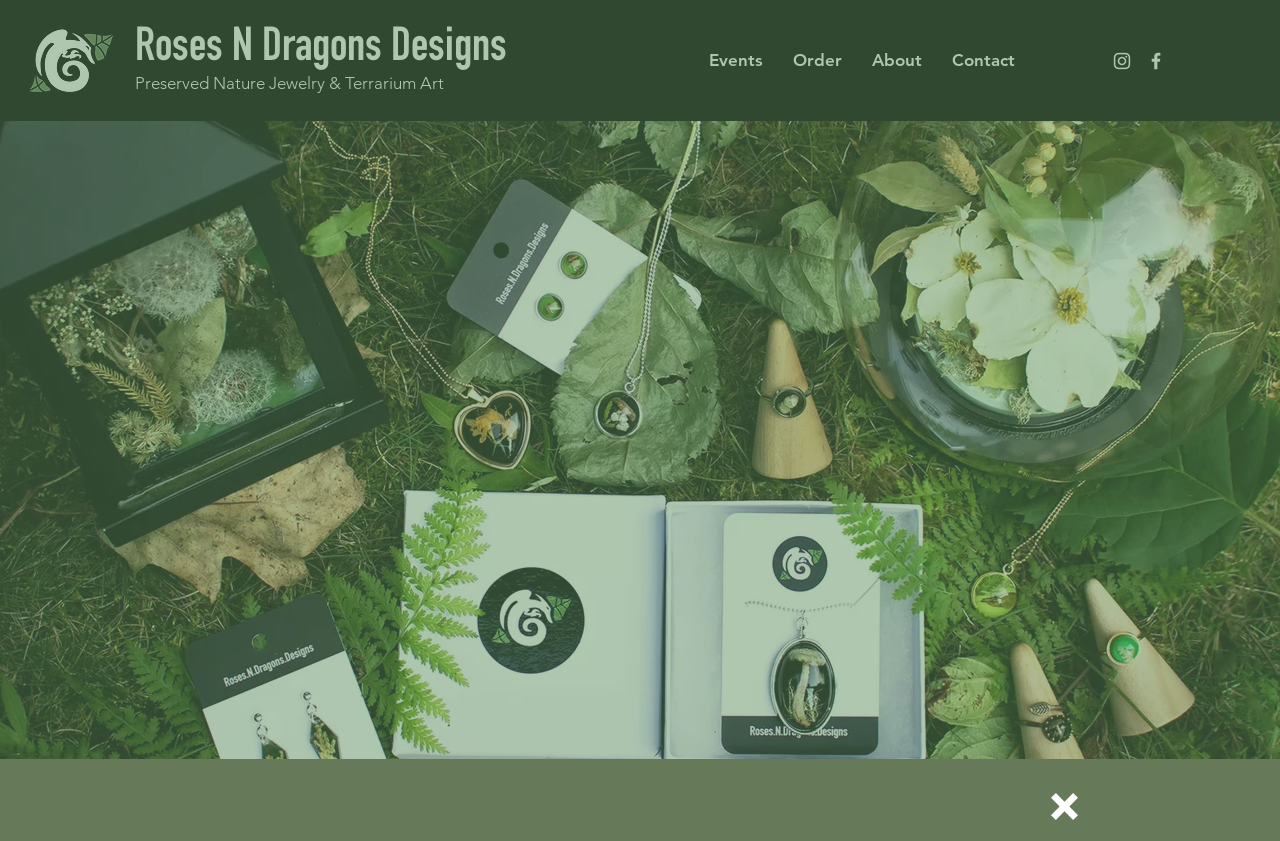Provide a brief response to the question below using one word or phrase:
What is the name of the artist behind Roses N Dragons Designs?

Melanie Rose